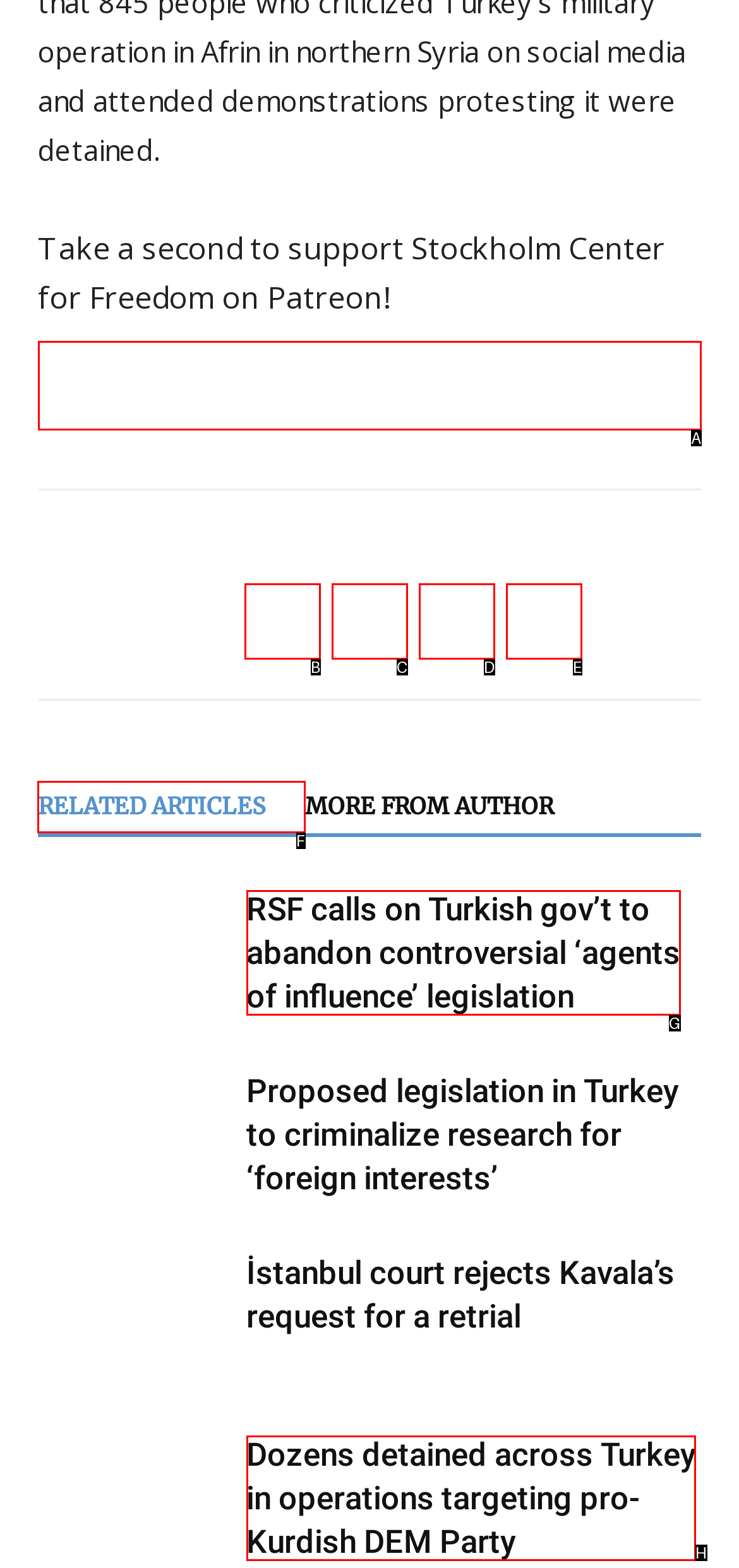Choose the HTML element that needs to be clicked for the given task: Read related article Respond by giving the letter of the chosen option.

F